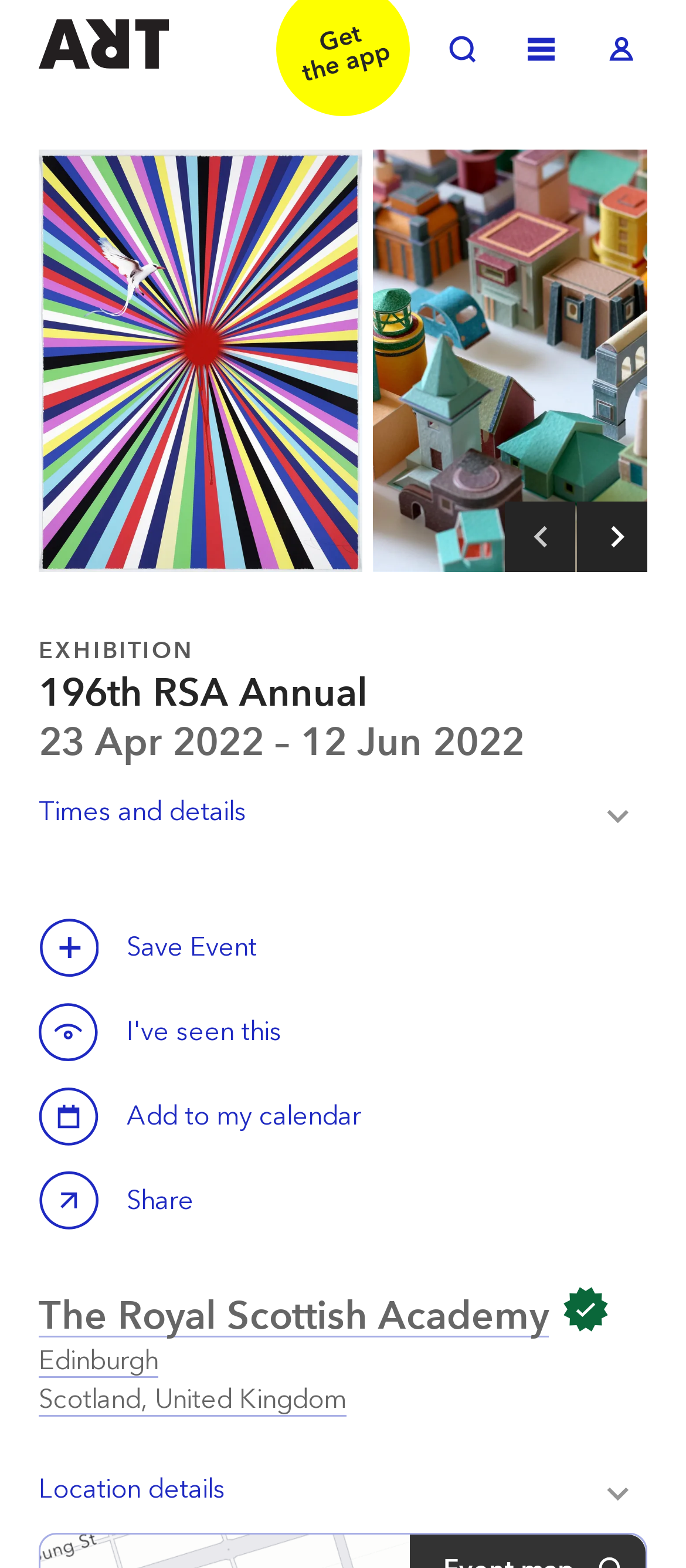Provide the bounding box coordinates of the HTML element this sentence describes: "Location detailsToggle Location details".

[0.056, 0.921, 0.944, 0.978]